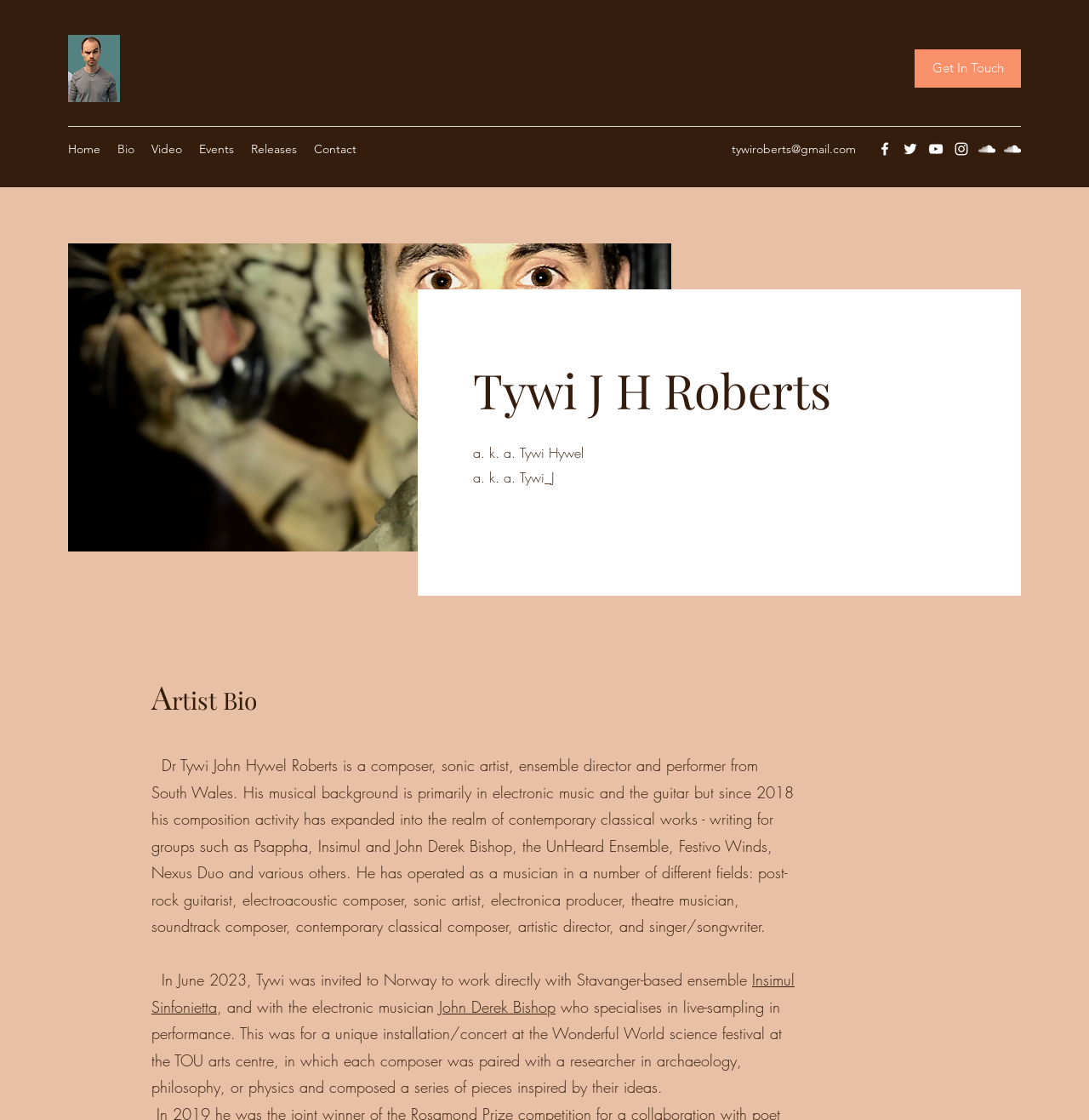Locate the bounding box coordinates of the clickable area to execute the instruction: "Get in touch through email". Provide the coordinates as four float numbers between 0 and 1, represented as [left, top, right, bottom].

[0.672, 0.126, 0.786, 0.14]